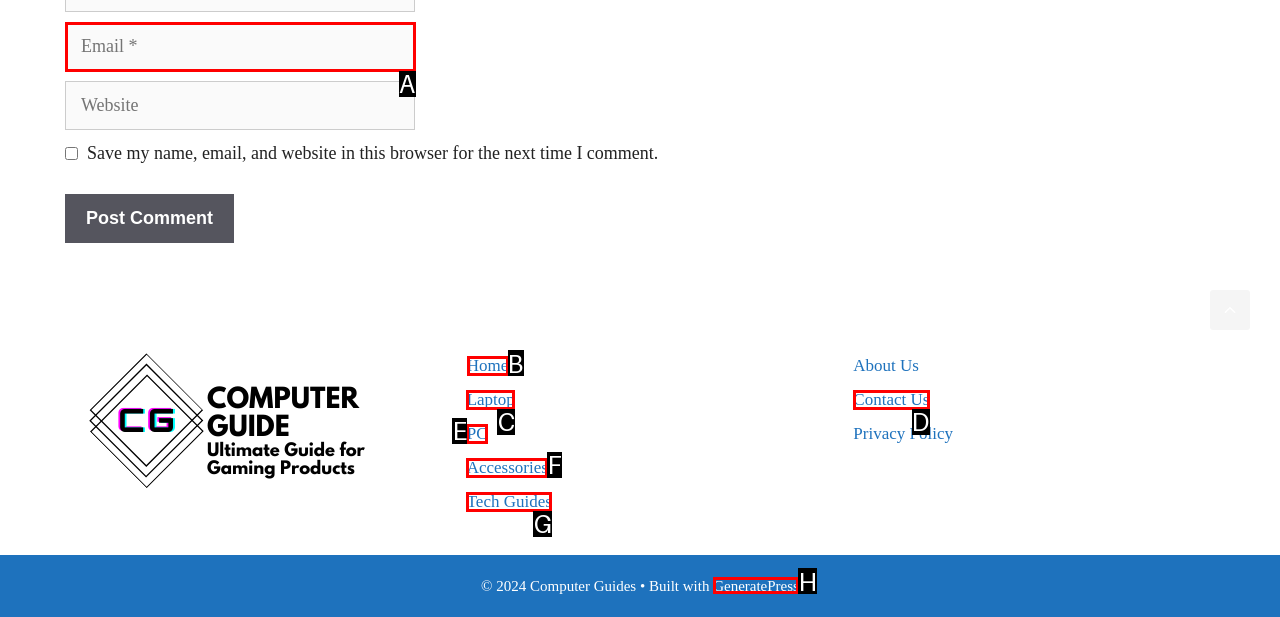Tell me which letter I should select to achieve the following goal: Visit Home page
Answer with the corresponding letter from the provided options directly.

B